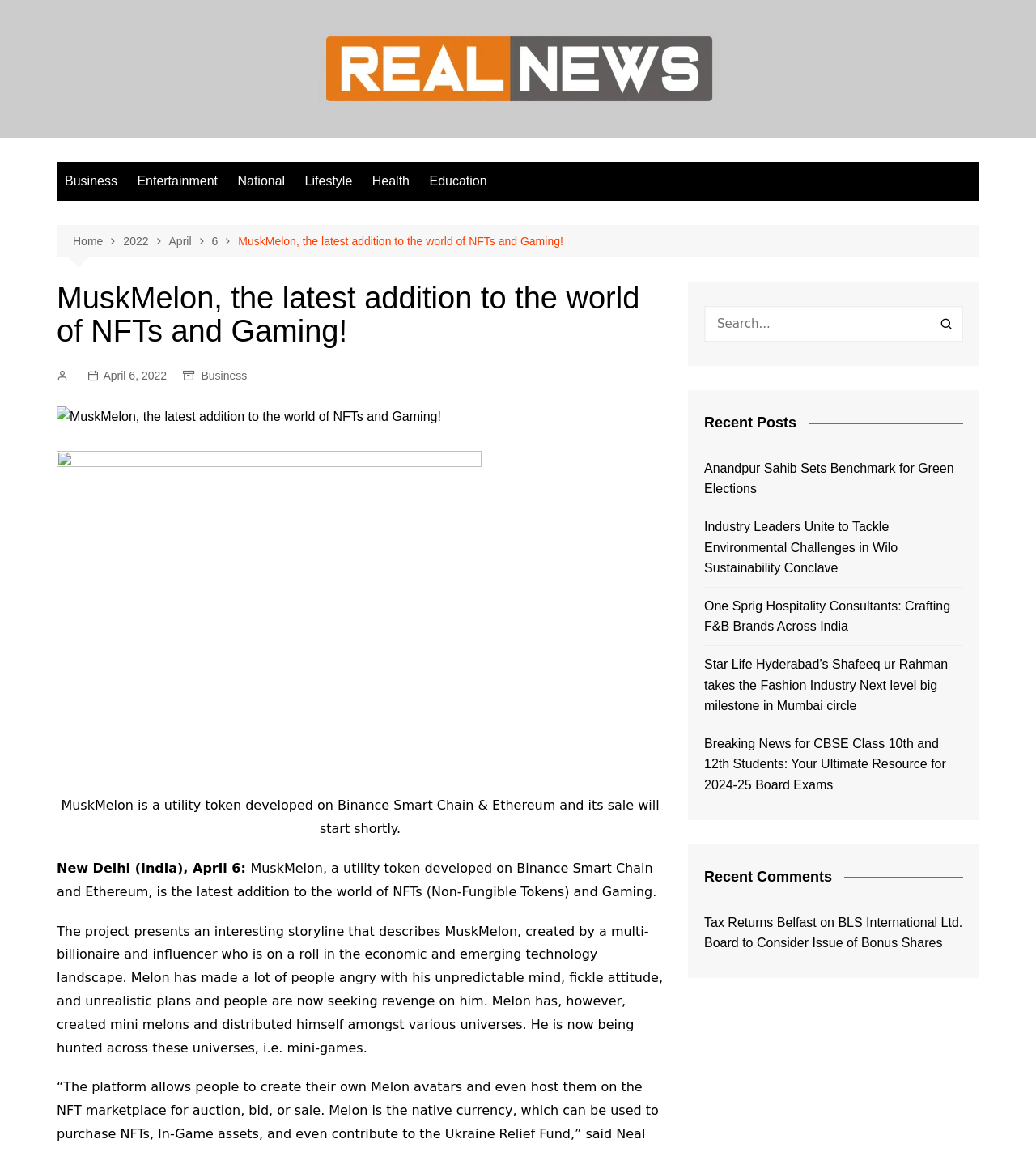Answer the question below in one word or phrase:
What is the title of the recent post?

Anandpur Sahib Sets Benchmark for Green Elections